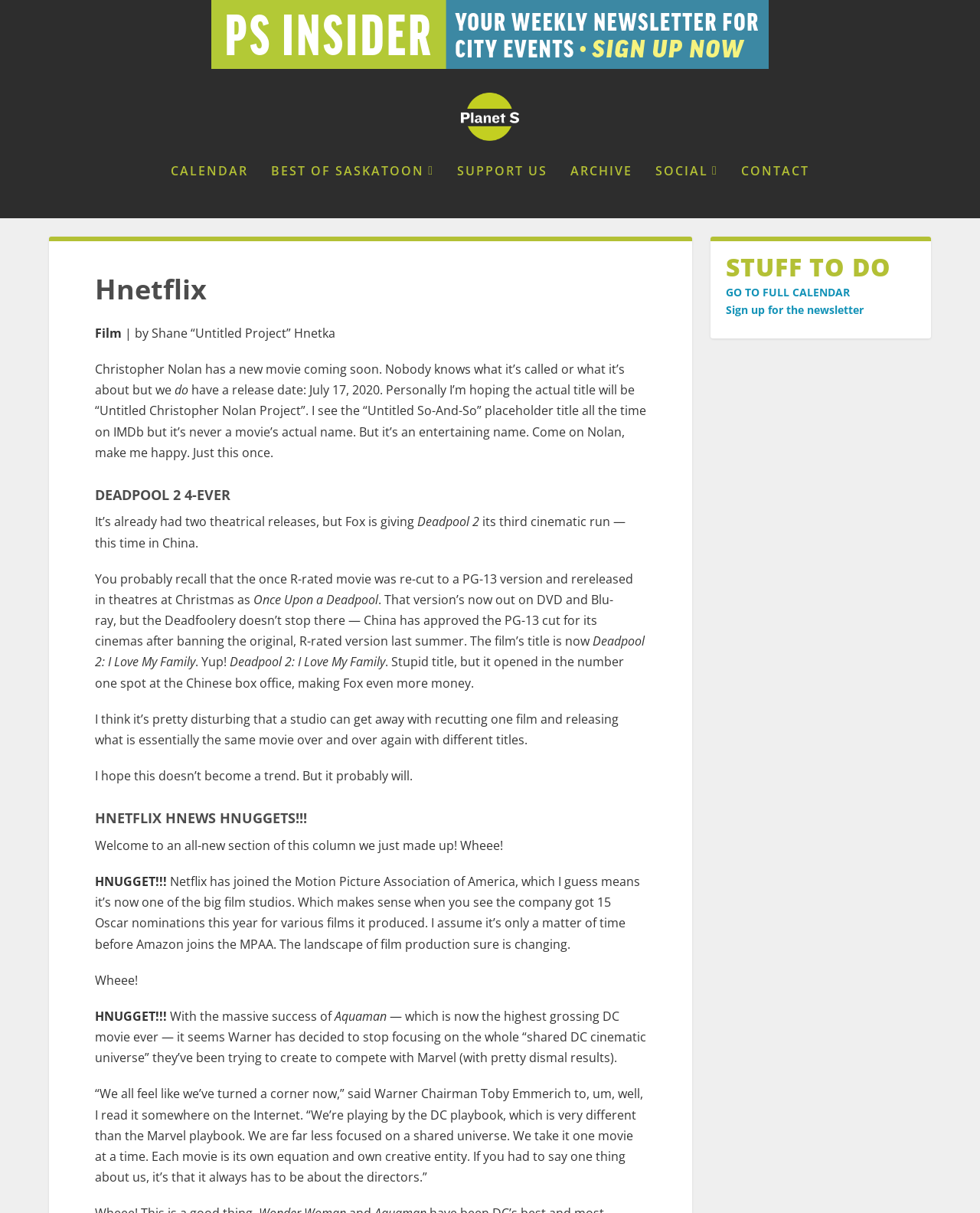Give a concise answer using only one word or phrase for this question:
What is the name of the movie that is now the highest grossing DC movie ever?

Aquaman